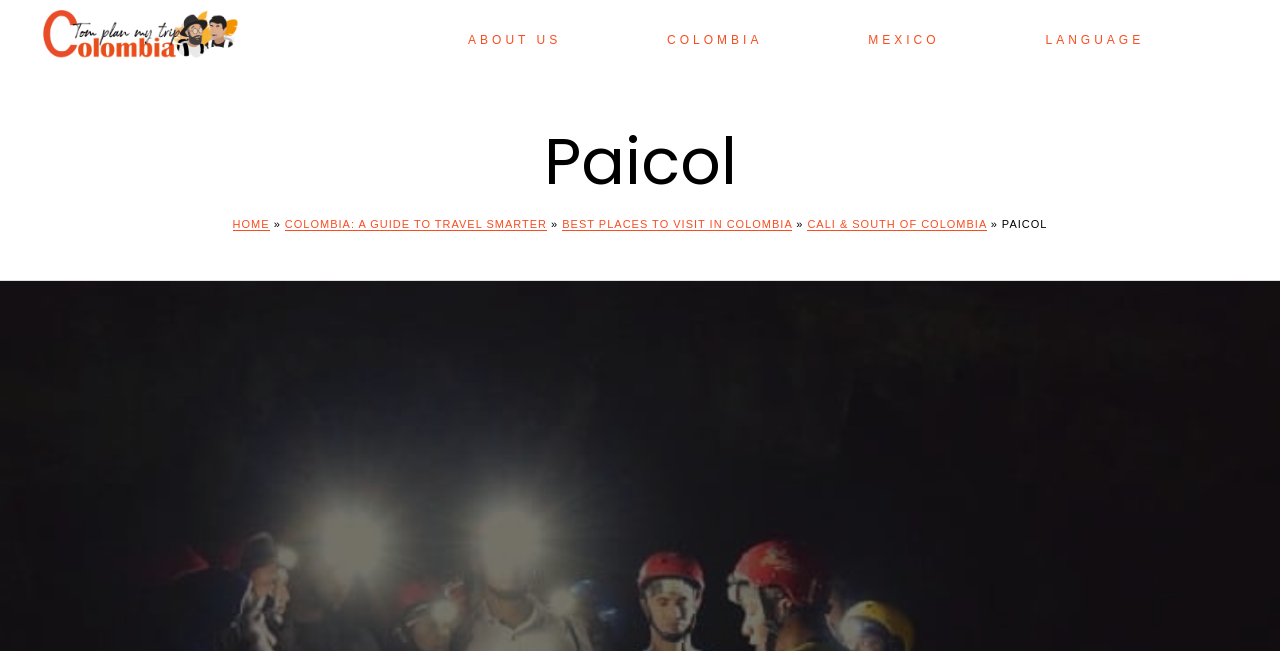What is the text of the link that comes after 'HOME' in the breadcrumb navigation?
Using the information from the image, provide a comprehensive answer to the question.

I examined the link elements in the breadcrumb navigation and found that the link that comes after 'HOME' has the text 'COLOMBIA: A GUIDE TO TRAVEL SMARTER'.